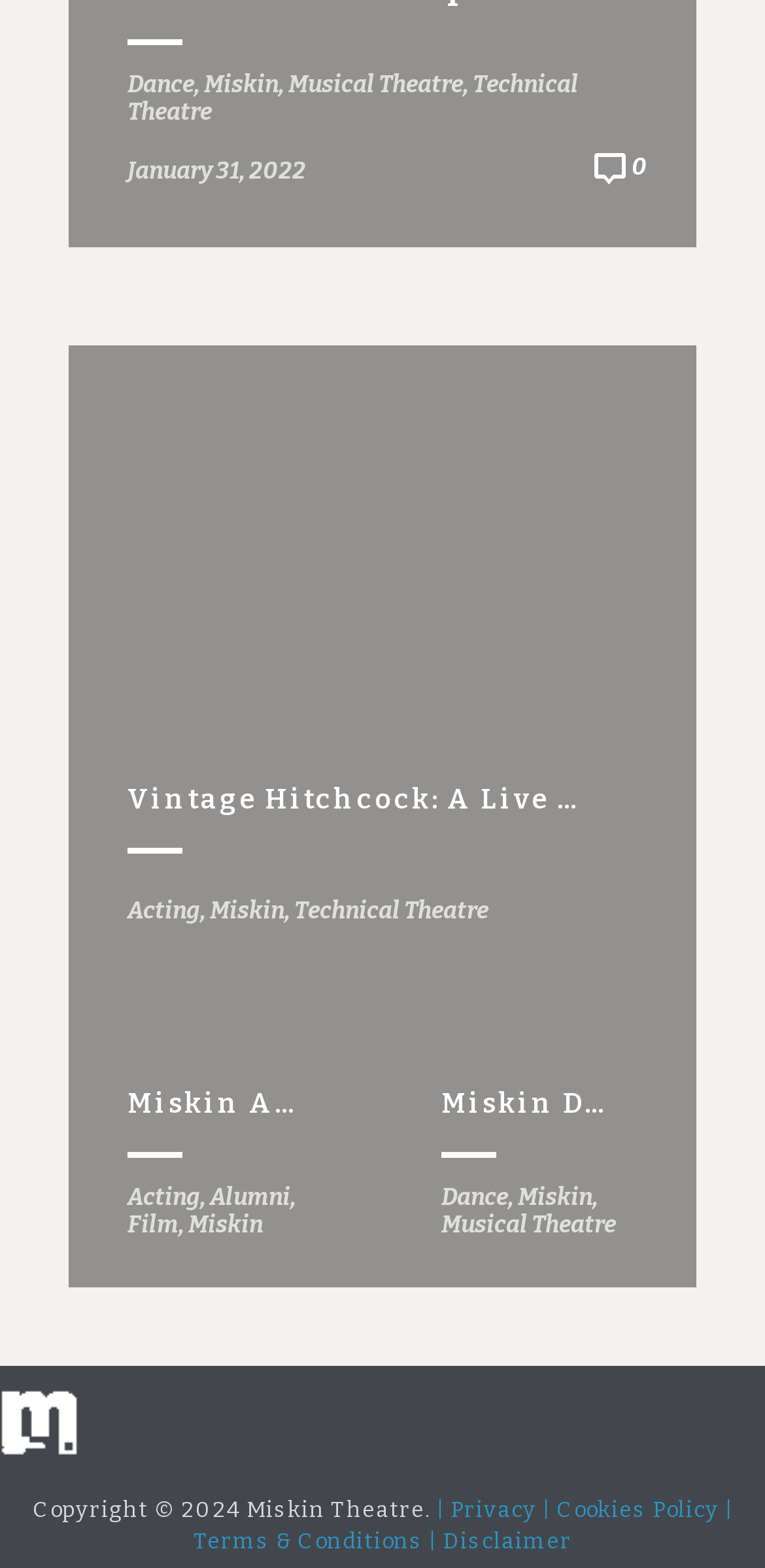What is the date mentioned on the webpage?
From the image, provide a succinct answer in one word or a short phrase.

March 18, 2021